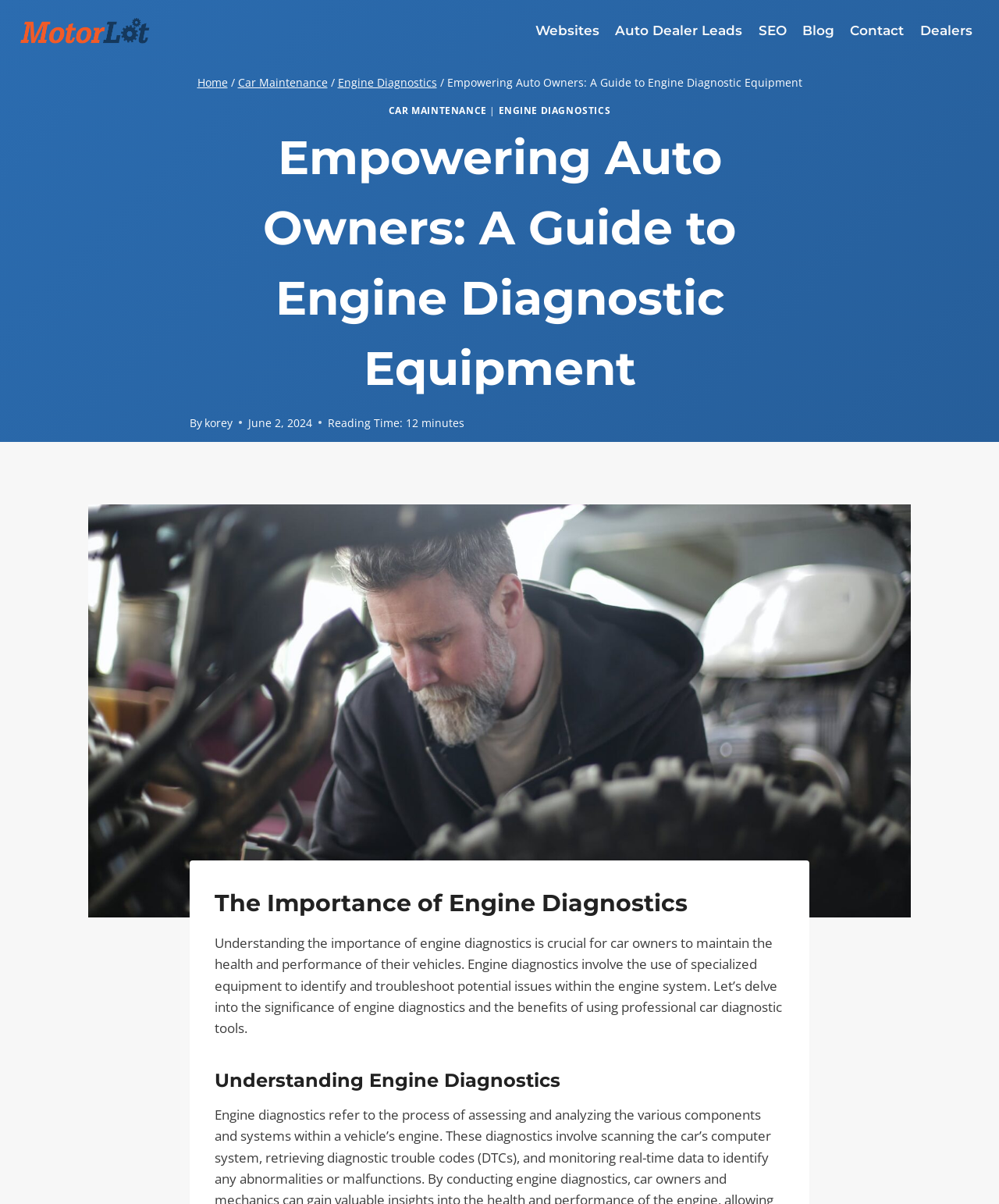Given the description "Engine Diagnostics", provide the bounding box coordinates of the corresponding UI element.

[0.338, 0.063, 0.437, 0.075]